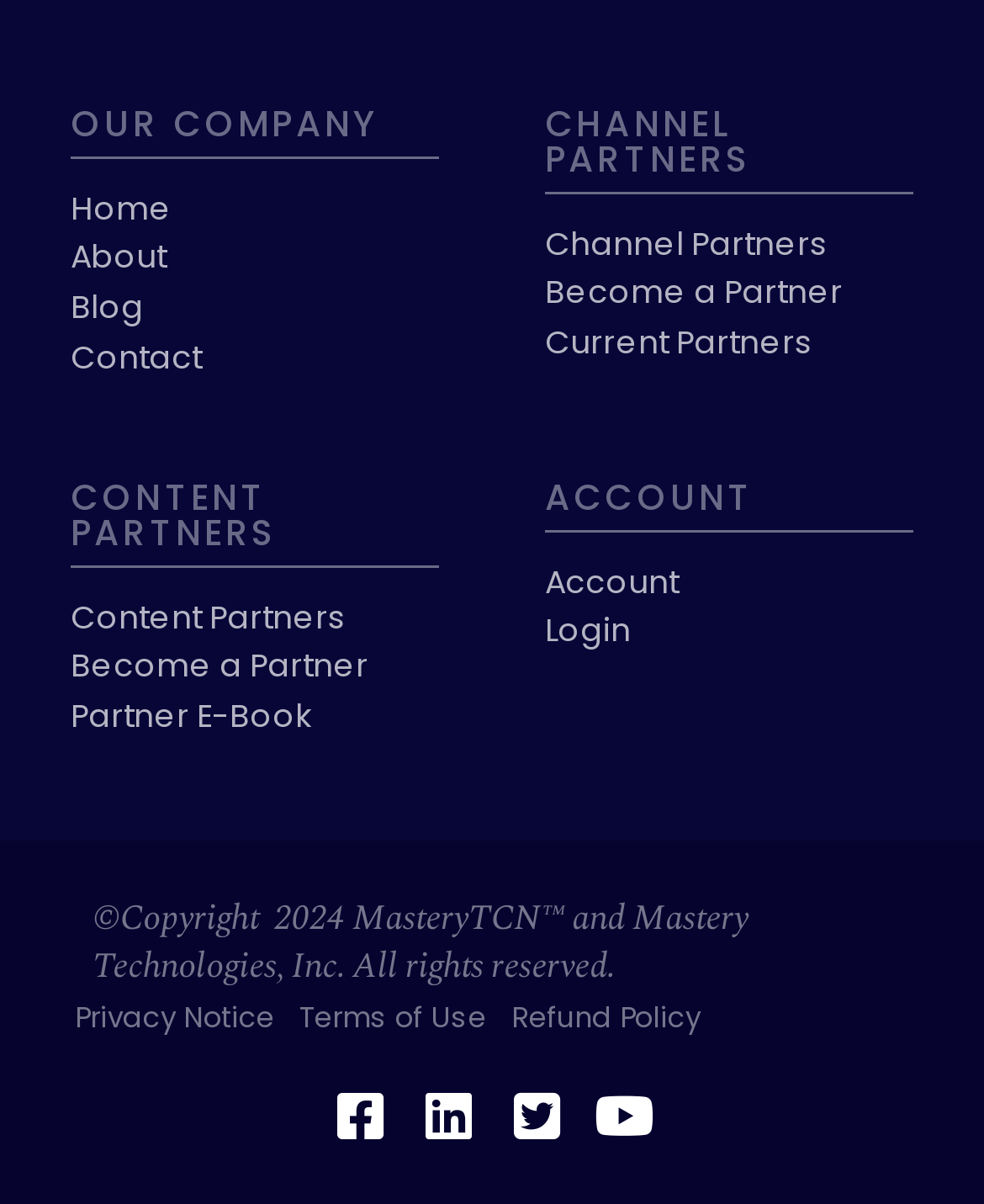Pinpoint the bounding box coordinates of the clickable element needed to complete the instruction: "go to home page". The coordinates should be provided as four float numbers between 0 and 1: [left, top, right, bottom].

[0.072, 0.154, 0.446, 0.195]